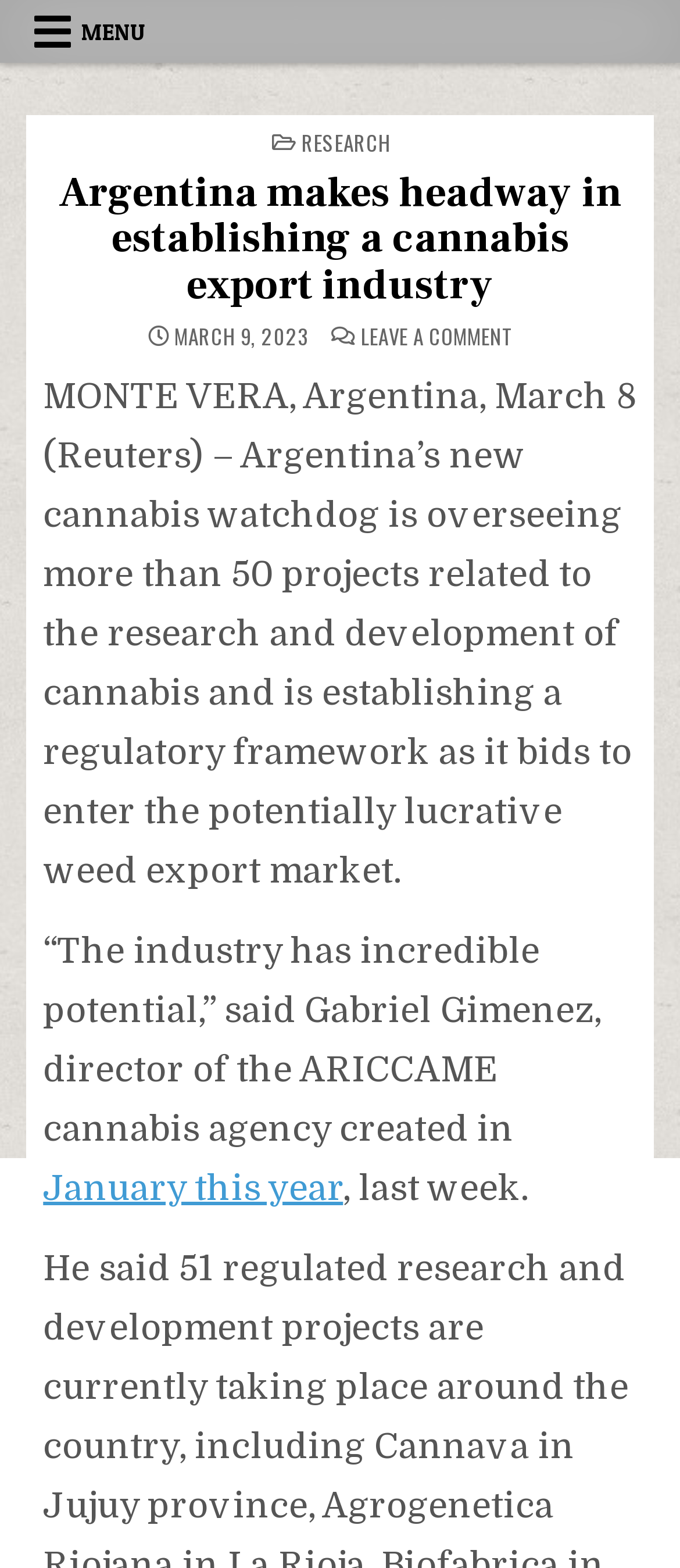Find the bounding box coordinates of the UI element according to this description: "January this year".

[0.063, 0.745, 0.504, 0.771]